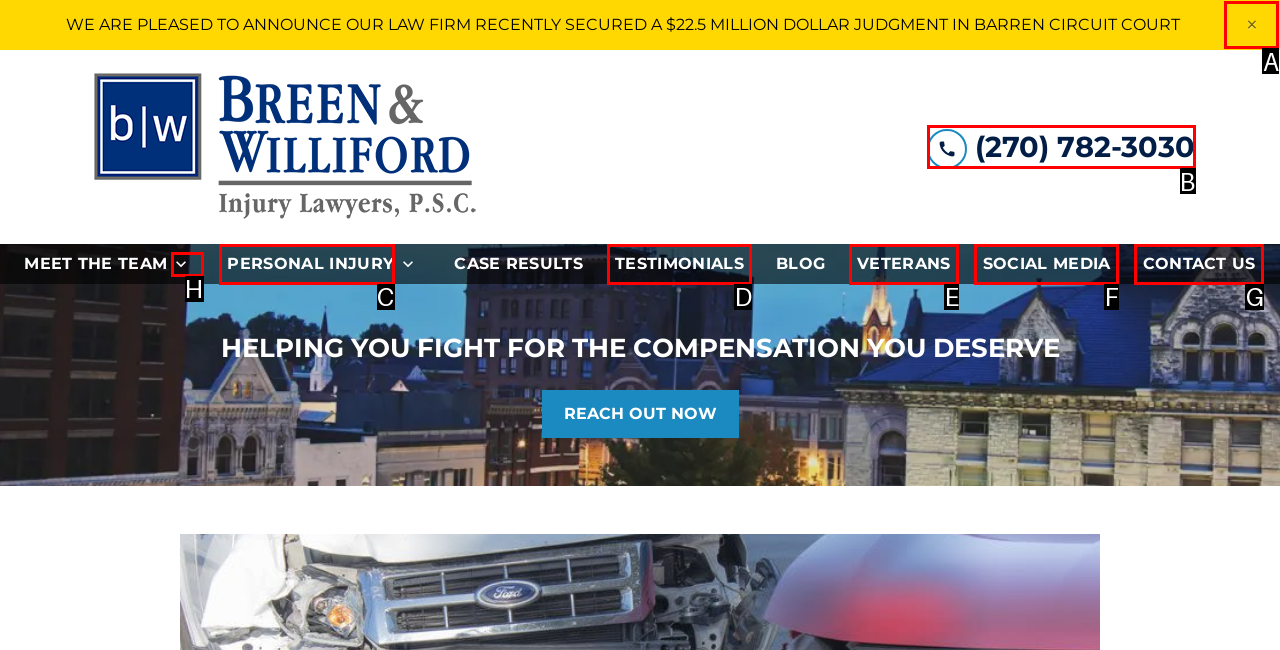Choose the letter of the option you need to click to Close the alert. Answer with the letter only.

A